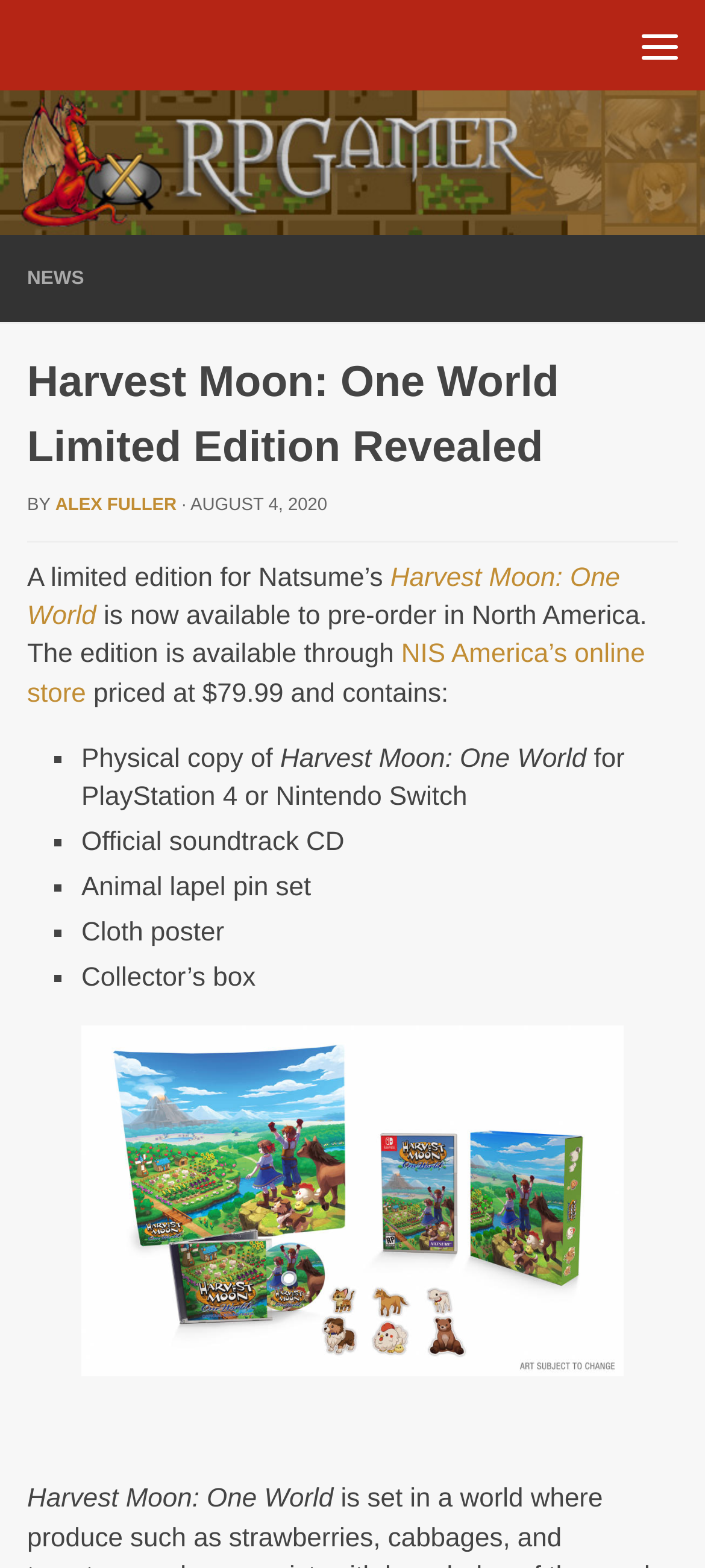Describe all the key features of the webpage in detail.

The webpage is about the announcement of a new Harvest Moon title, specifically the limited edition of Harvest Moon: One World, which is now available for pre-order. At the top left of the page, there is a "Skip to content" link. On the top right, there is a "Menu" button. 

Below the menu button, there is a navigation link "NEWS" on the top left, followed by a heading that reads "Harvest Moon: One World Limited Edition Revealed". The article's author, Alex Fuller, and the date of publication, August 4, 2020, are displayed below the heading.

The main content of the article starts with a paragraph that mentions the limited edition of Harvest Moon: One World being available for pre-order in North America through NIS America's online store. The edition is priced at $79.99 and includes several items. 

Below this paragraph, there is a list of items included in the limited edition, marked with bullet points. The items are a physical copy of the game for PlayStation 4 or Nintendo Switch, an official soundtrack CD, an animal lapel pin set, a cloth poster, and a collector's box. 

At the bottom of the page, there is a link and some empty space. The page also mentions the title "Harvest Moon: One World" again at the very bottom.